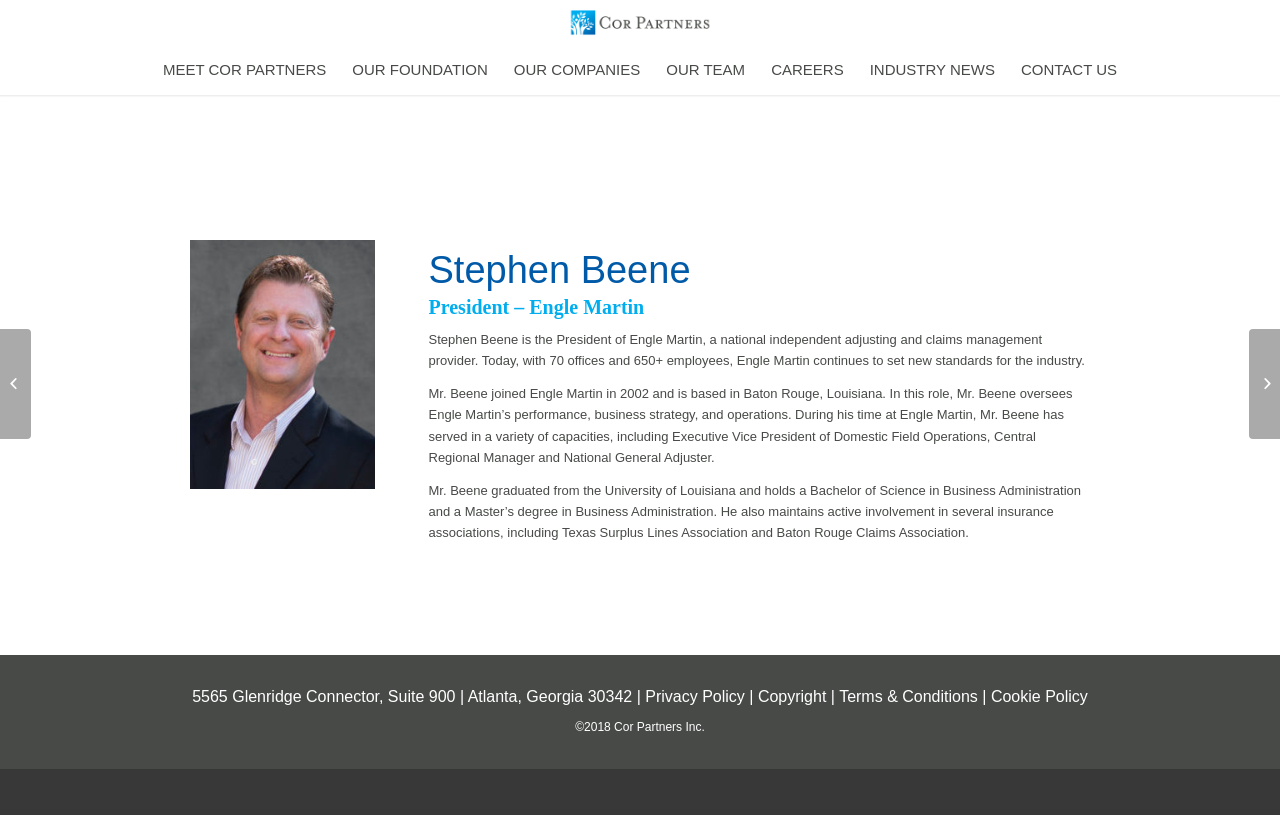Determine the bounding box coordinates of the clickable region to carry out the instruction: "Learn about industry news".

[0.669, 0.055, 0.787, 0.117]